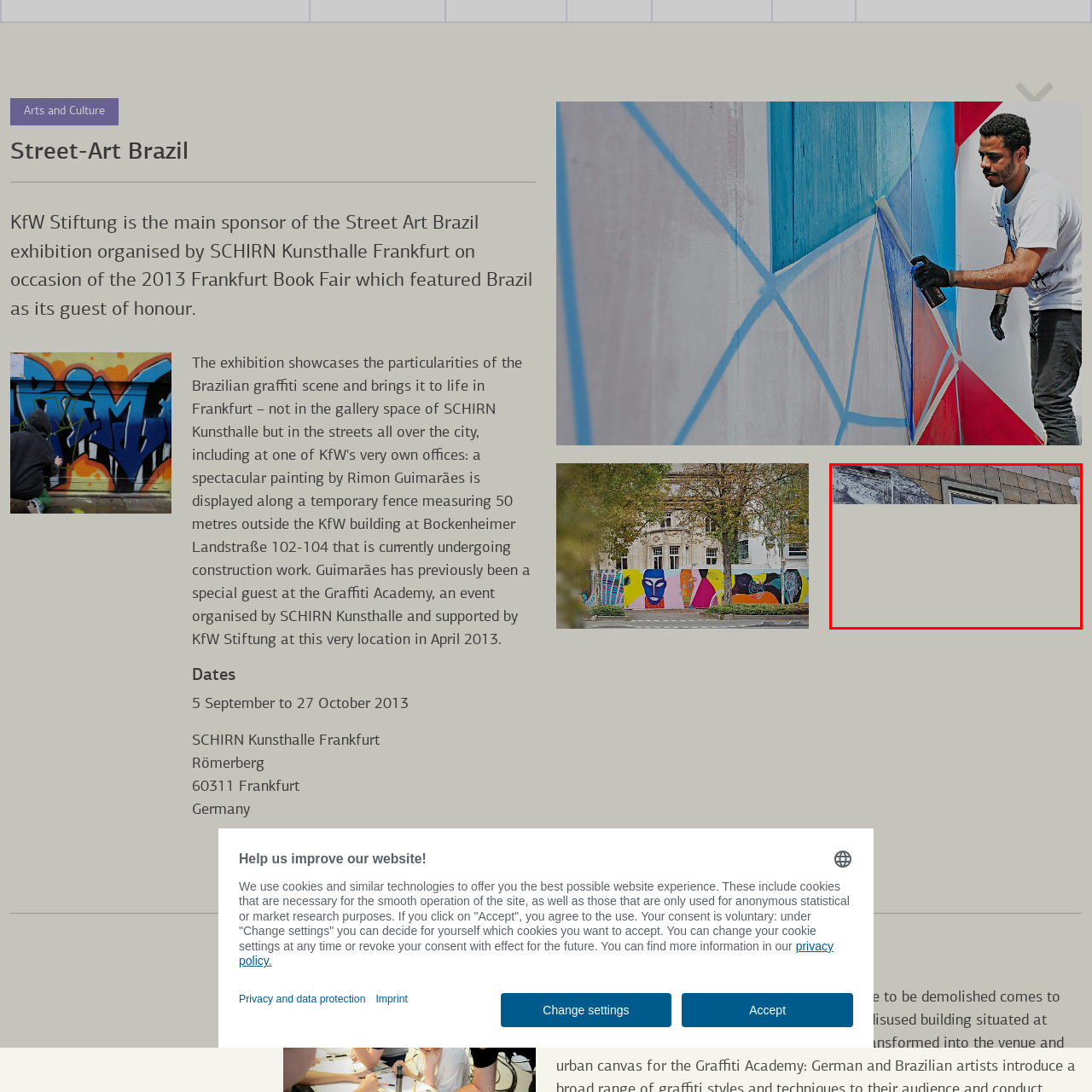Please examine the image within the red bounding box and provide an answer to the following question using a single word or phrase:
What is visible in the background?

A window